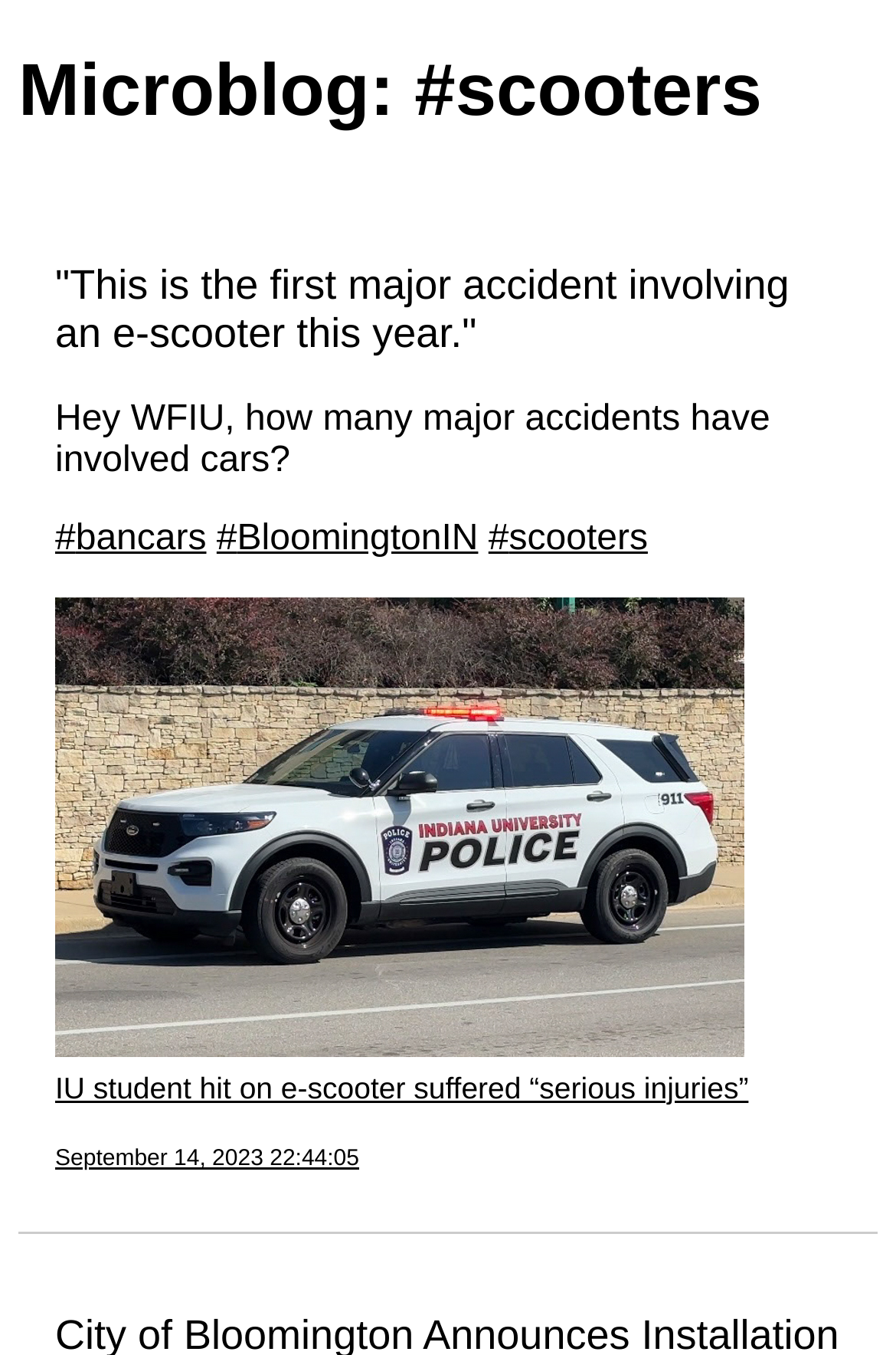From the screenshot, find the bounding box of the UI element matching this description: "September 14, 2023 22:44:05". Supply the bounding box coordinates in the form [left, top, right, bottom], each a float between 0 and 1.

[0.062, 0.846, 0.401, 0.865]